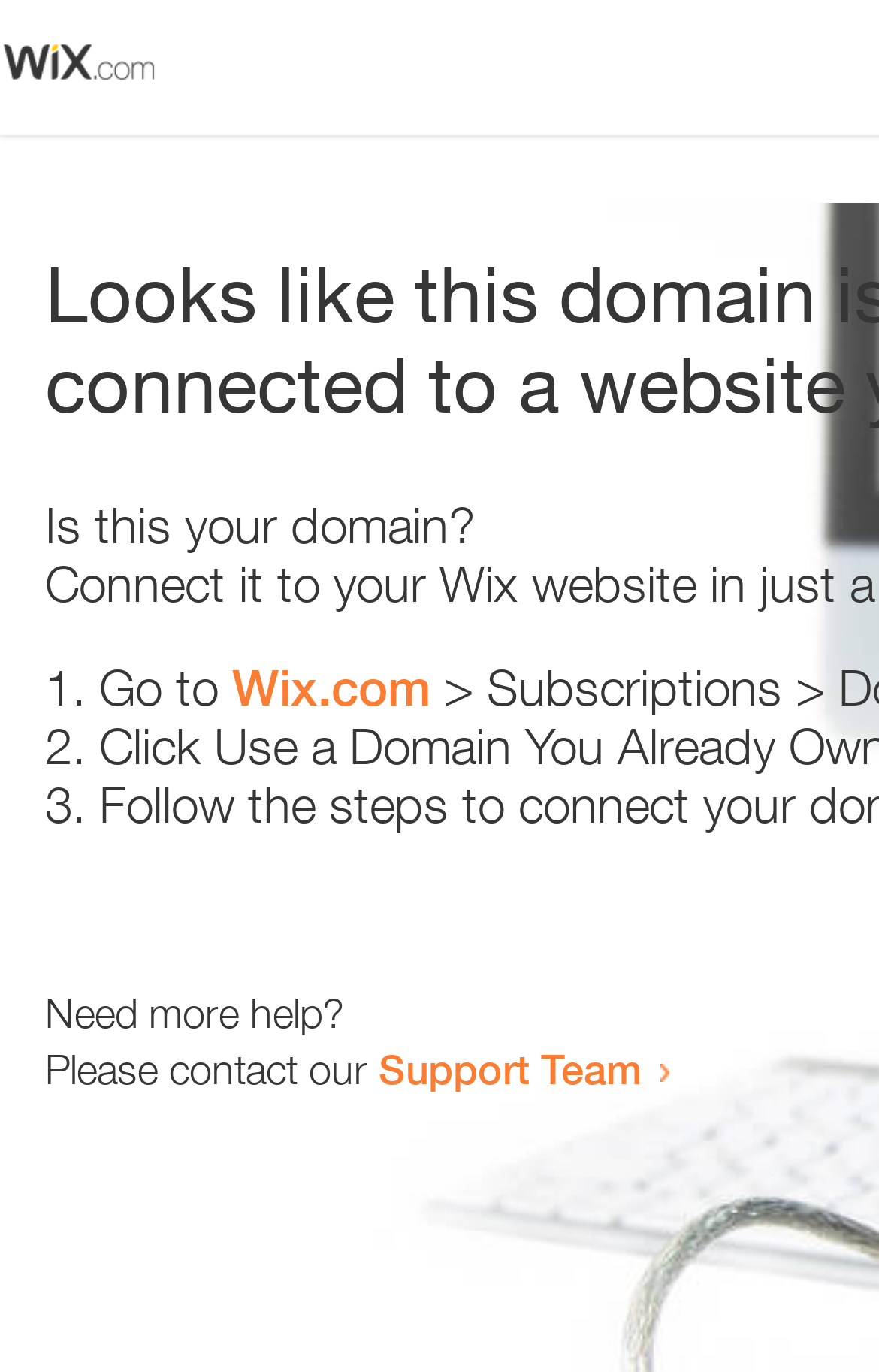Determine the bounding box of the UI component based on this description: "Support Team". The bounding box coordinates should be four float values between 0 and 1, i.e., [left, top, right, bottom].

[0.431, 0.761, 0.731, 0.797]